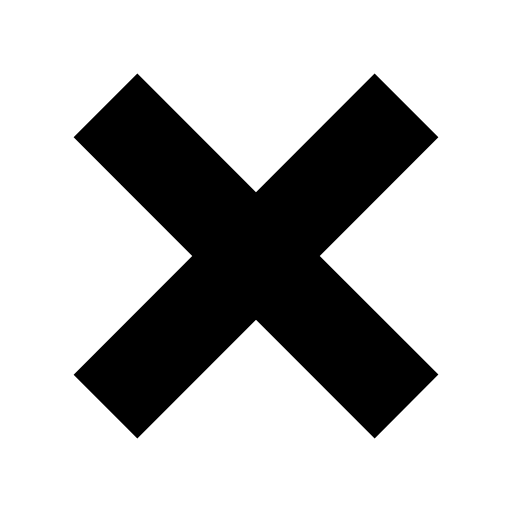Describe thoroughly the contents of the image.

The image features a bold black "X" symbol, representing a close or cancel action. Typically used in UI design, this icon indicates the option to exit or dismiss a currently active interface, such as a search filter or modal window. Its prominent placement is essential for enhancing user experience by providing a clear visual cue for navigation. In this context, it may assist users in refining their search parameters, making it easy to clear selections or close a search-related interface. The simplicity of the design ensures immediate recognition and usability across different platforms.